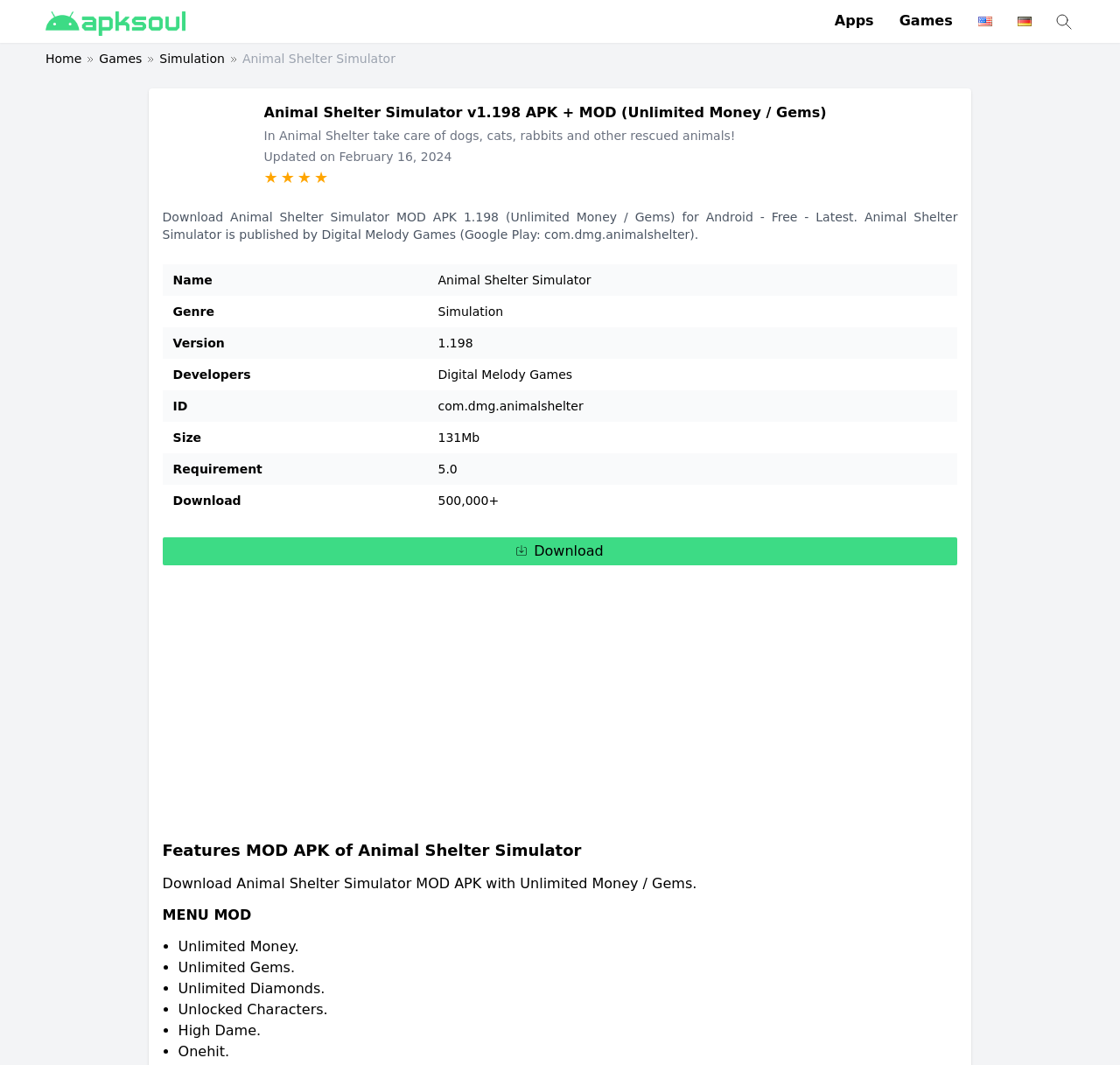Provide a one-word or brief phrase answer to the question:
What is the feature of the MOD APK?

Unlimited Money / Gems